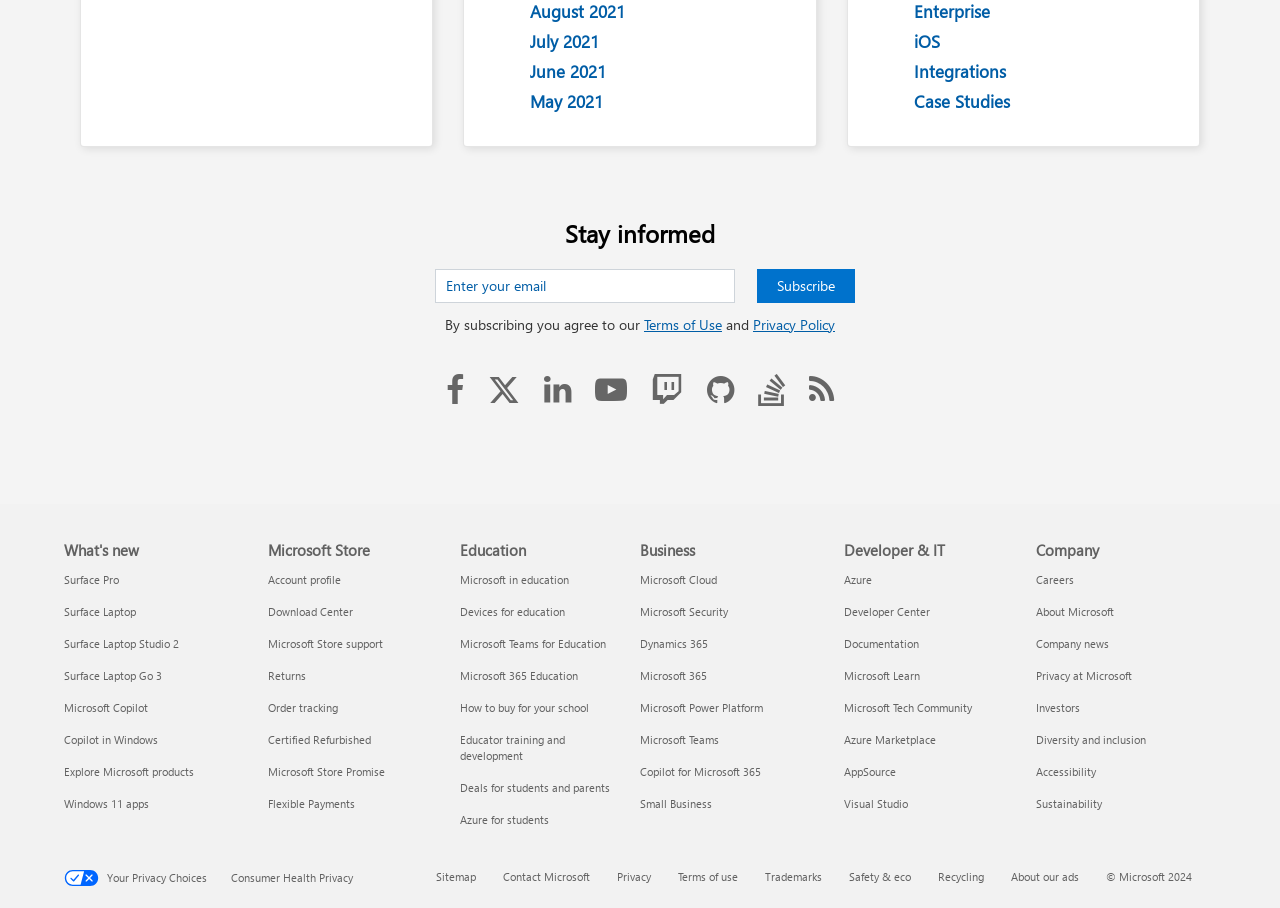What is the purpose of the textbox?
Could you give a comprehensive explanation in response to this question?

The textbox is located below the 'Stay informed' heading and has a label 'Enter your email'. It is required to be filled in, suggesting that it is used to subscribe to a newsletter or receive updates.